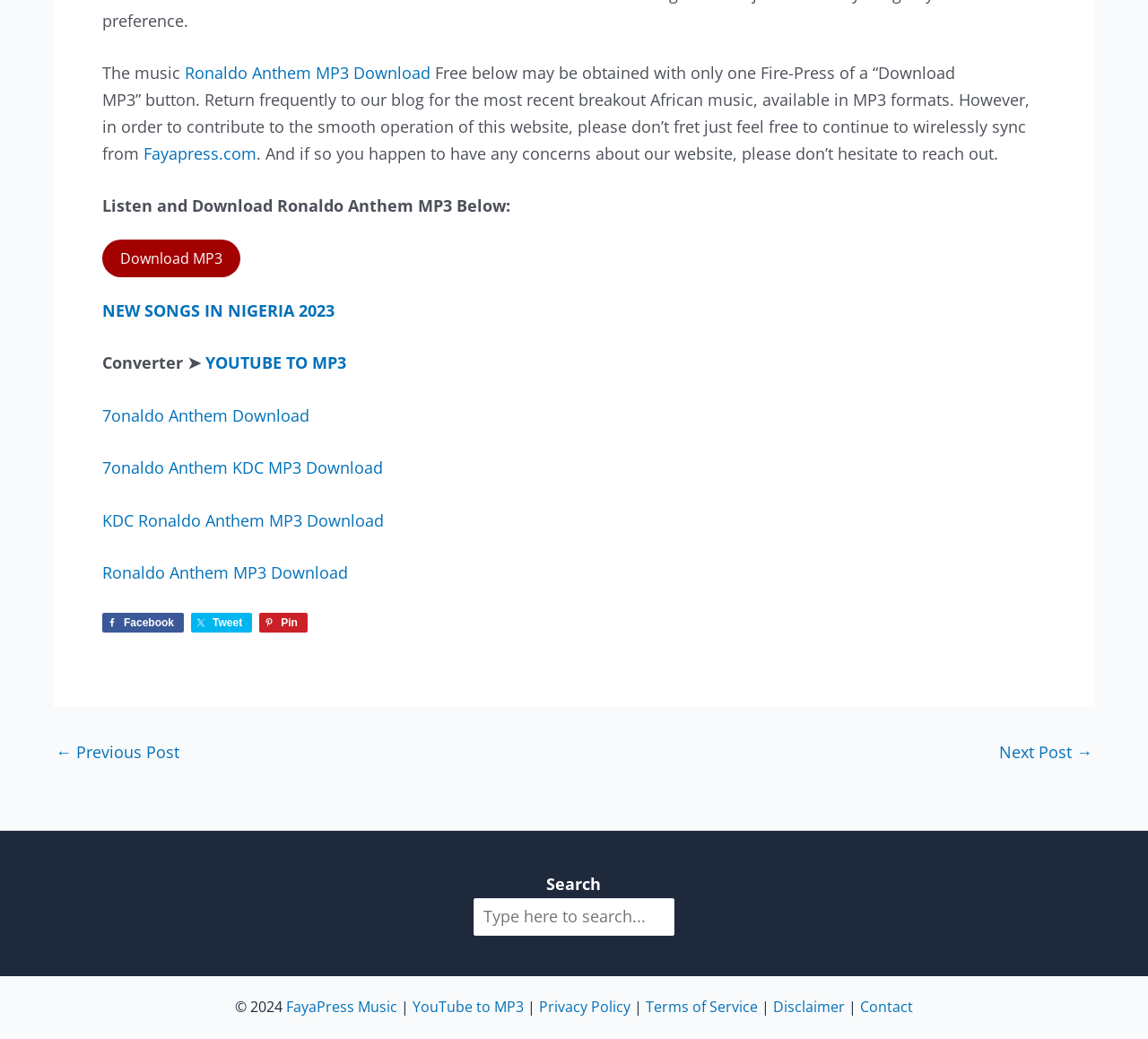Can you determine the bounding box coordinates of the area that needs to be clicked to fulfill the following instruction: "Download Ronaldo Anthem MP3"?

[0.089, 0.231, 0.209, 0.267]